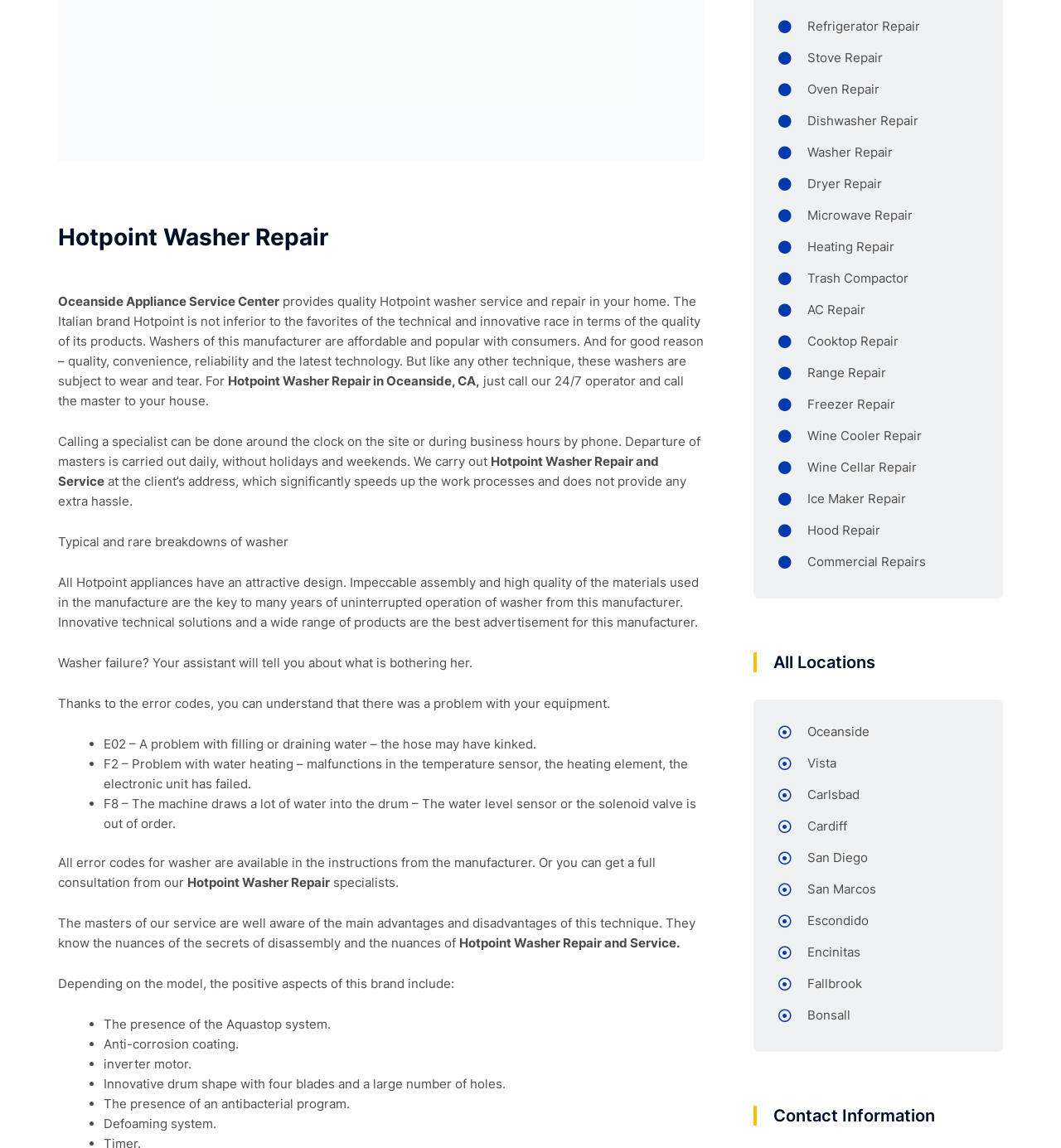Determine the bounding box of the UI element mentioned here: "East Valley Marines". The coordinates must be in the format [left, top, right, bottom] with values ranging from 0 to 1.

None